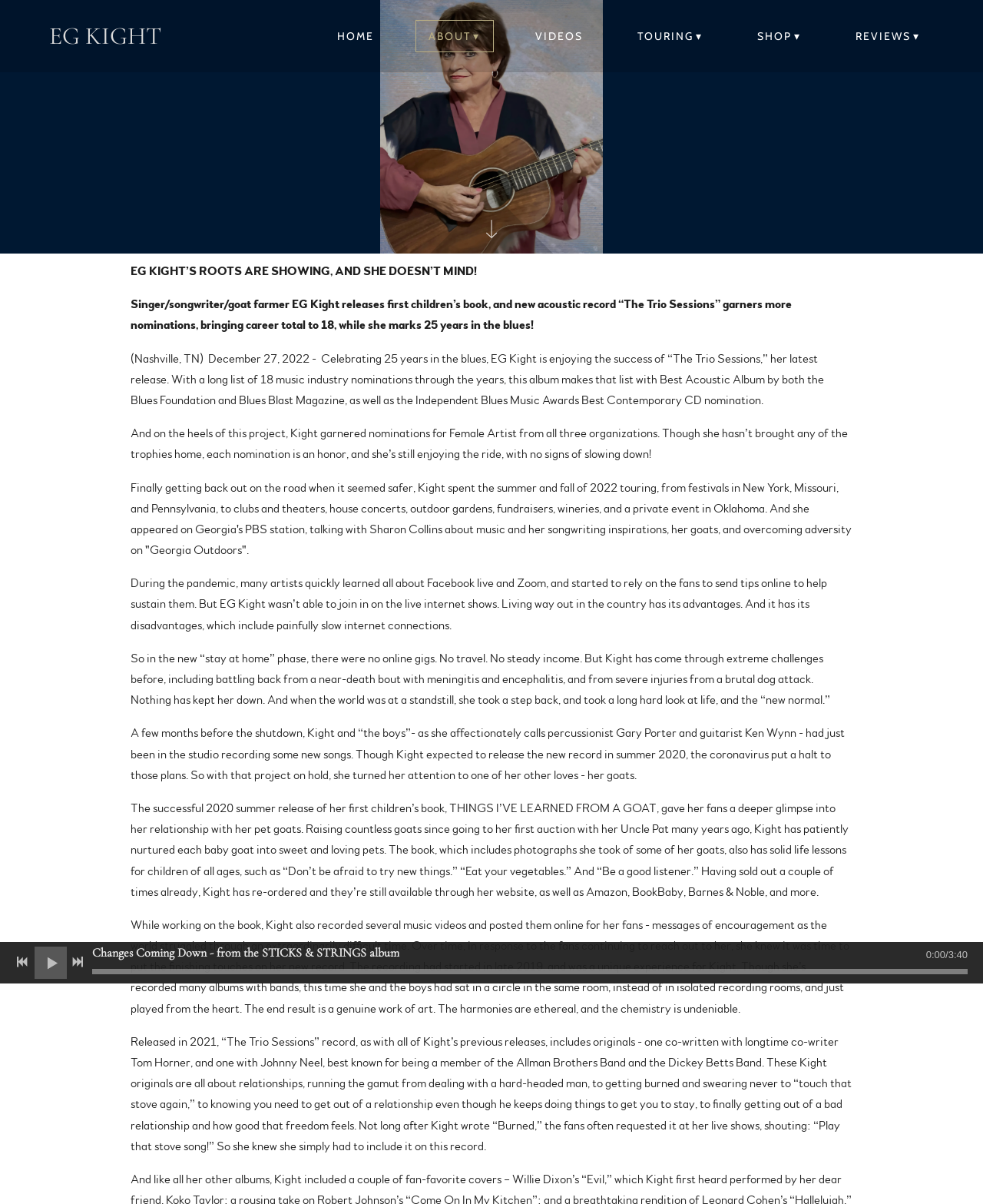What is the name of the album?
Refer to the image and answer the question using a single word or phrase.

The Trio Sessions